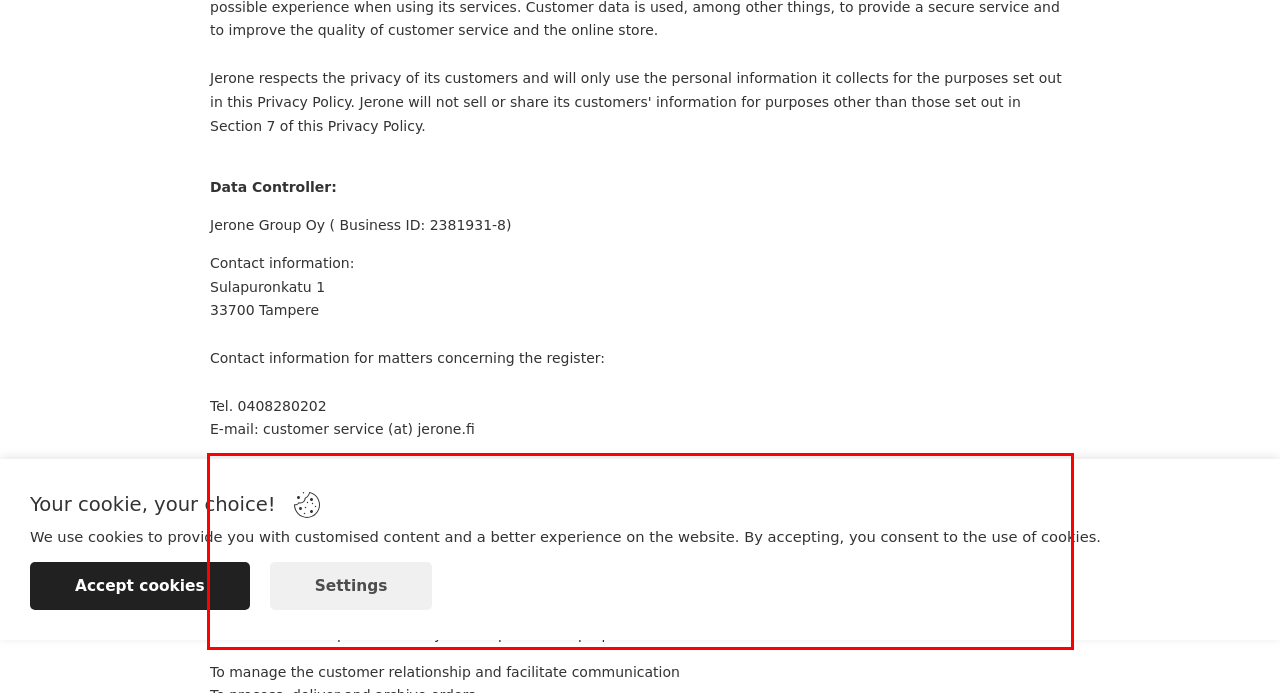Given a screenshot of a webpage with a red bounding box, please identify and retrieve the text inside the red rectangle.

Name of the register Jerone customer register Purpose of processing personal data Personal data are processed only for the predefined purposes listed below: